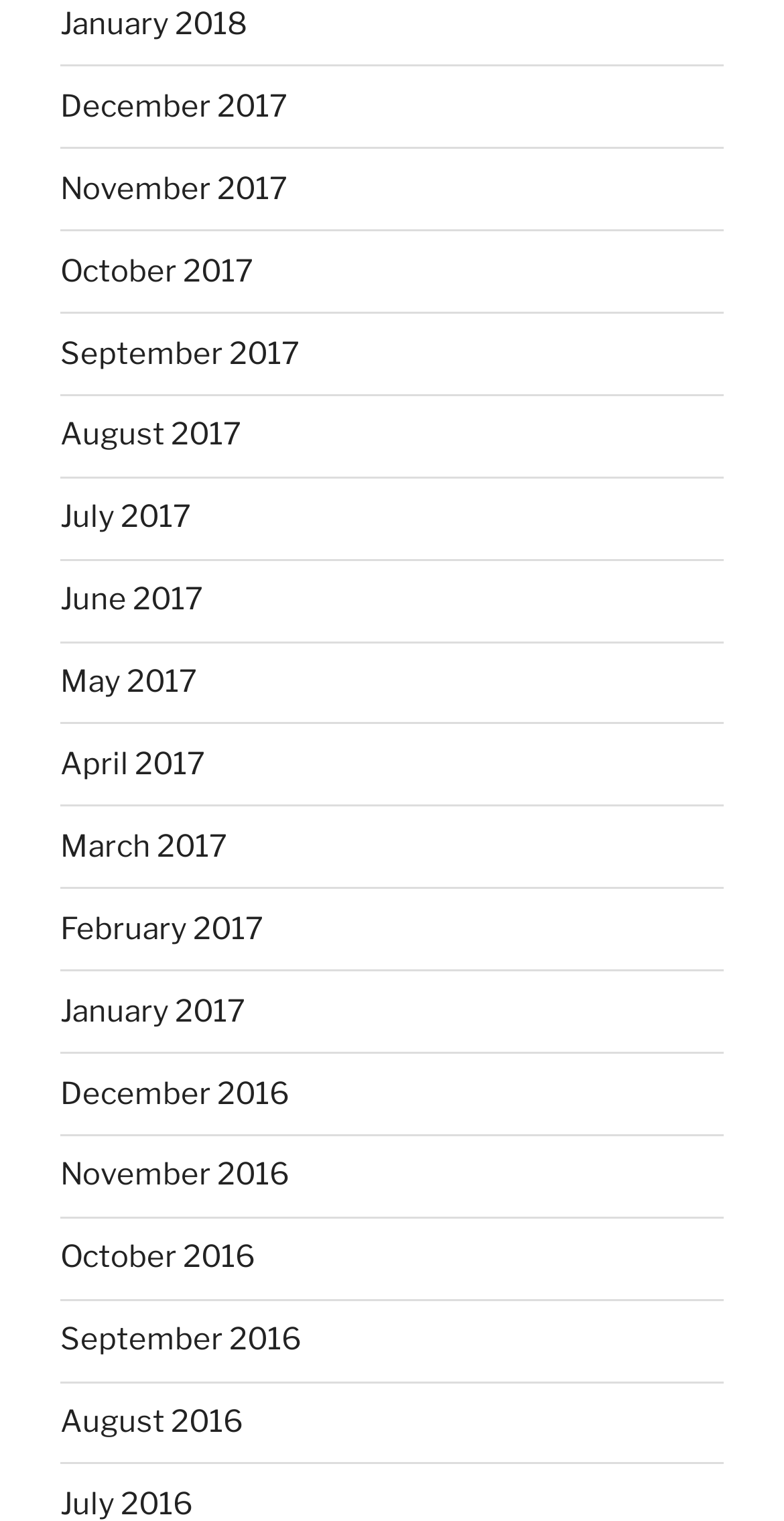How many links are there in the first row?
Based on the image, answer the question with as much detail as possible.

I analyzed the bounding box coordinates of the links and found that the first four links ('January 2018', 'December 2017', 'November 2017', and 'October 2017') have similar y1 and y2 coordinates, indicating that they are in the same row.